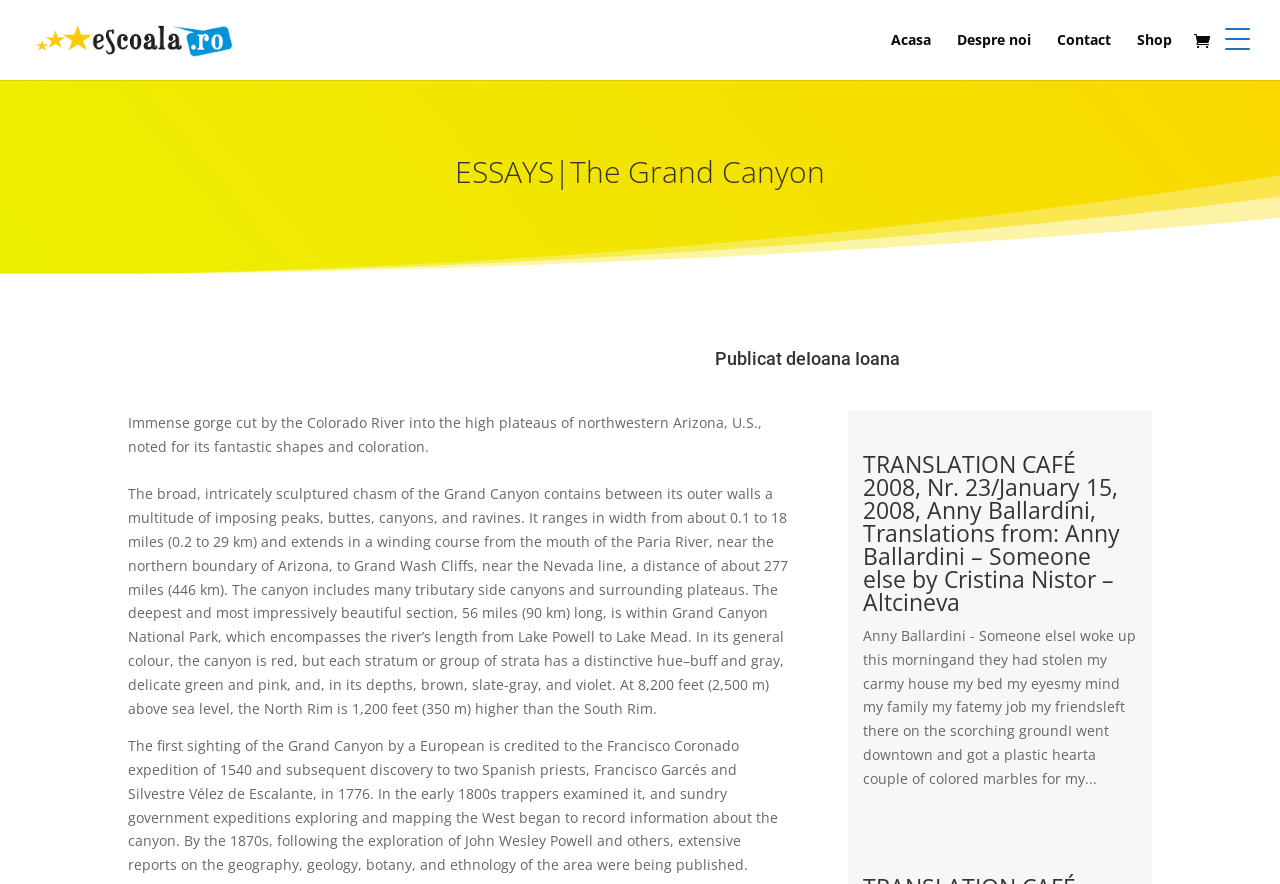What is the title of the translation café article?
Using the details from the image, give an elaborate explanation to answer the question.

I found the answer by looking at the heading 'TRANSLATION CAFÉ 2008, Nr. 23/January 15, 2008, Anny Ballardini, Translations from: Anny Ballardini – Someone else by Cristina Nistor – Altcineva' which is the title of the article.